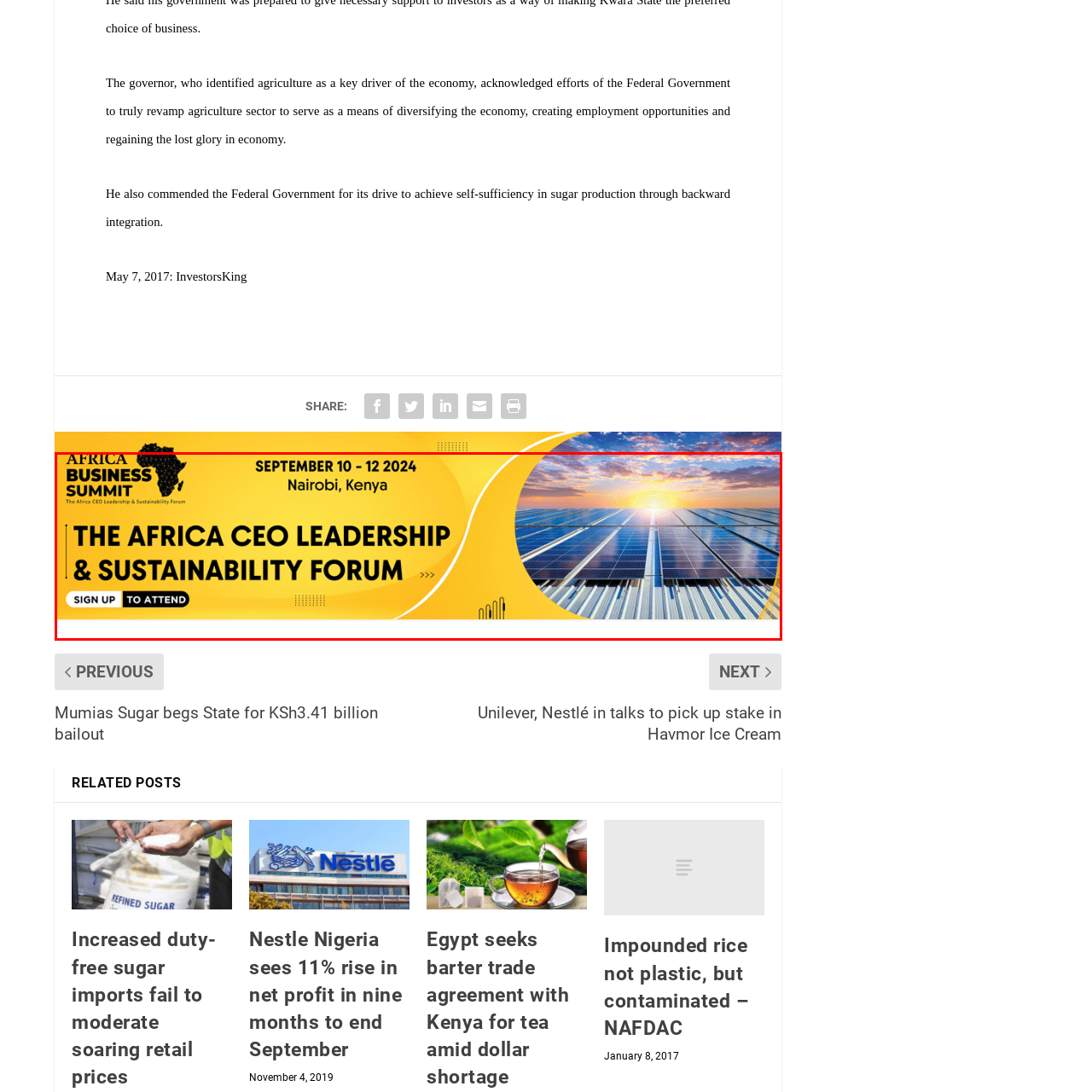Refer to the image area inside the black border, What is the theme of the Africa CEO Leadership & Sustainability Forum? 
Respond concisely with a single word or phrase.

Leadership and sustainability